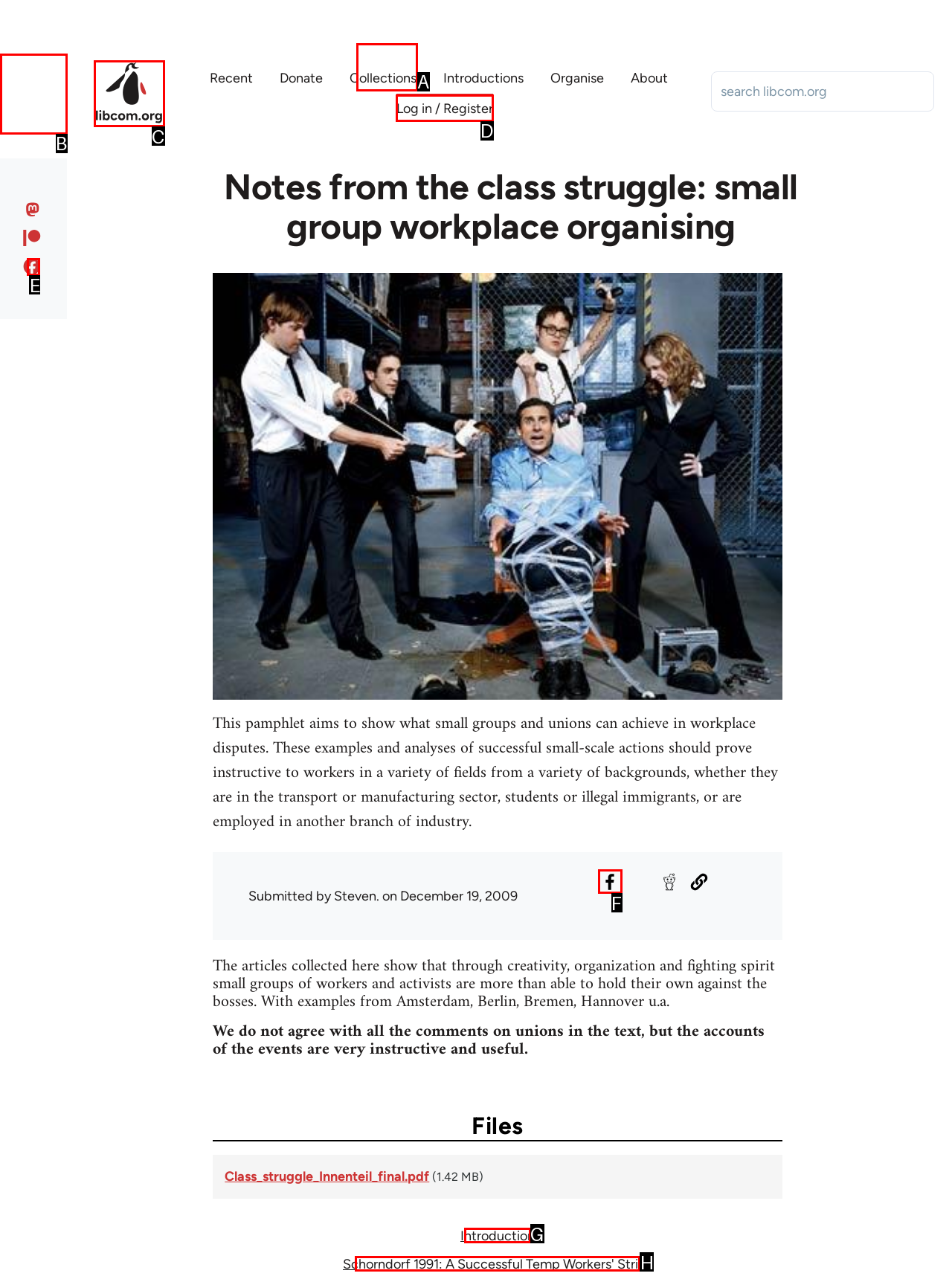Which HTML element should be clicked to fulfill the following task: Log in or register?
Reply with the letter of the appropriate option from the choices given.

D